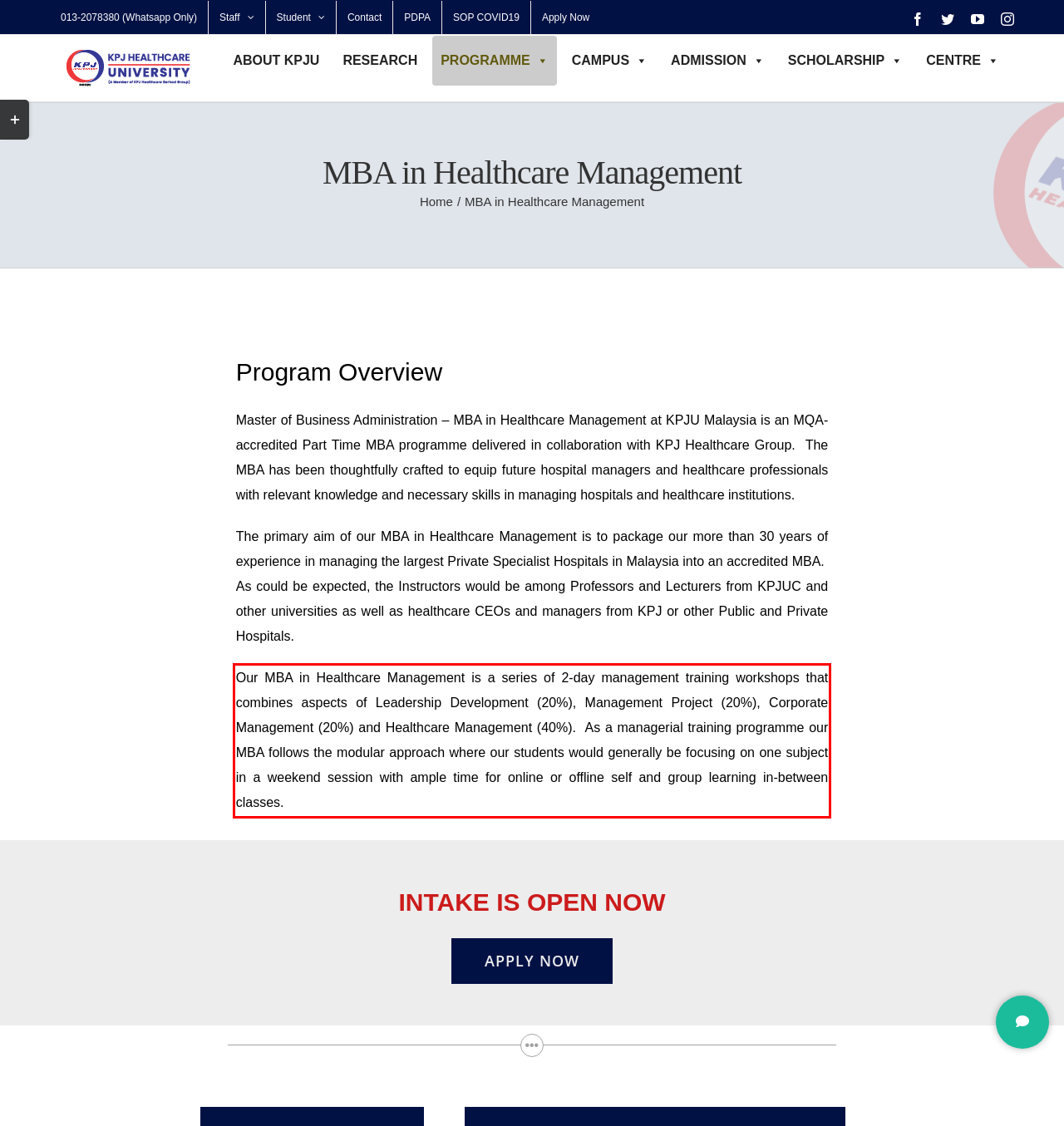You are given a webpage screenshot with a red bounding box around a UI element. Extract and generate the text inside this red bounding box.

Our MBA in Healthcare Management is a series of 2-day management training workshops that combines aspects of Leadership Development (20%), Management Project (20%), Corporate Management (20%) and Healthcare Management (40%). As a managerial training programme our MBA follows the modular approach where our students would generally be focusing on one subject in a weekend session with ample time for online or offline self and group learning in-between classes.